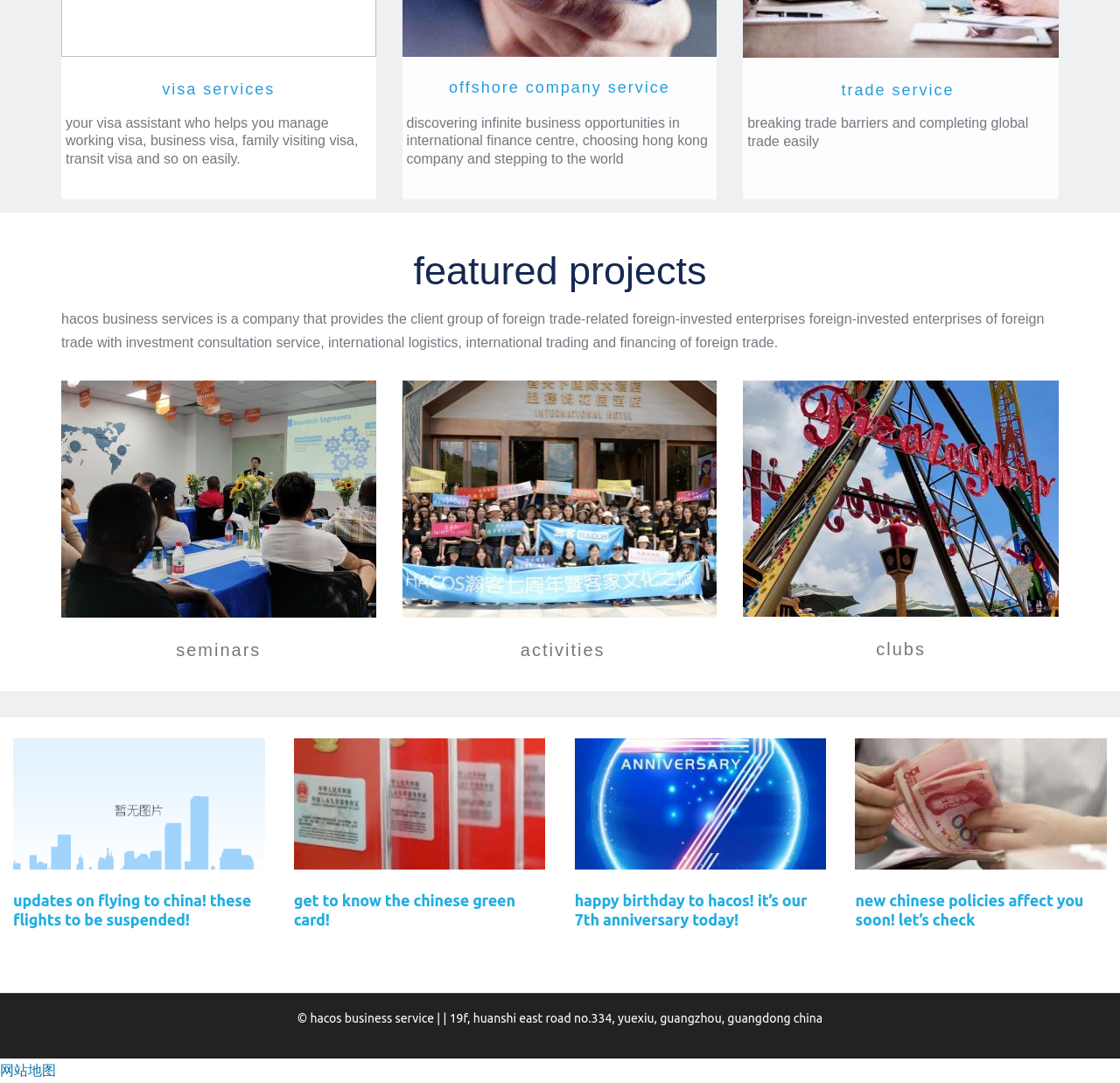What is the purpose of Hacos Business Services?
Deliver a detailed and extensive answer to the question.

Based on the static text element under the 'featured projects' heading, Hacos Business Services provides investment consultation service, international logistics, international trading, and financing of foreign trade to its clients. This suggests that the company's purpose is to help clients with foreign trade-related services.